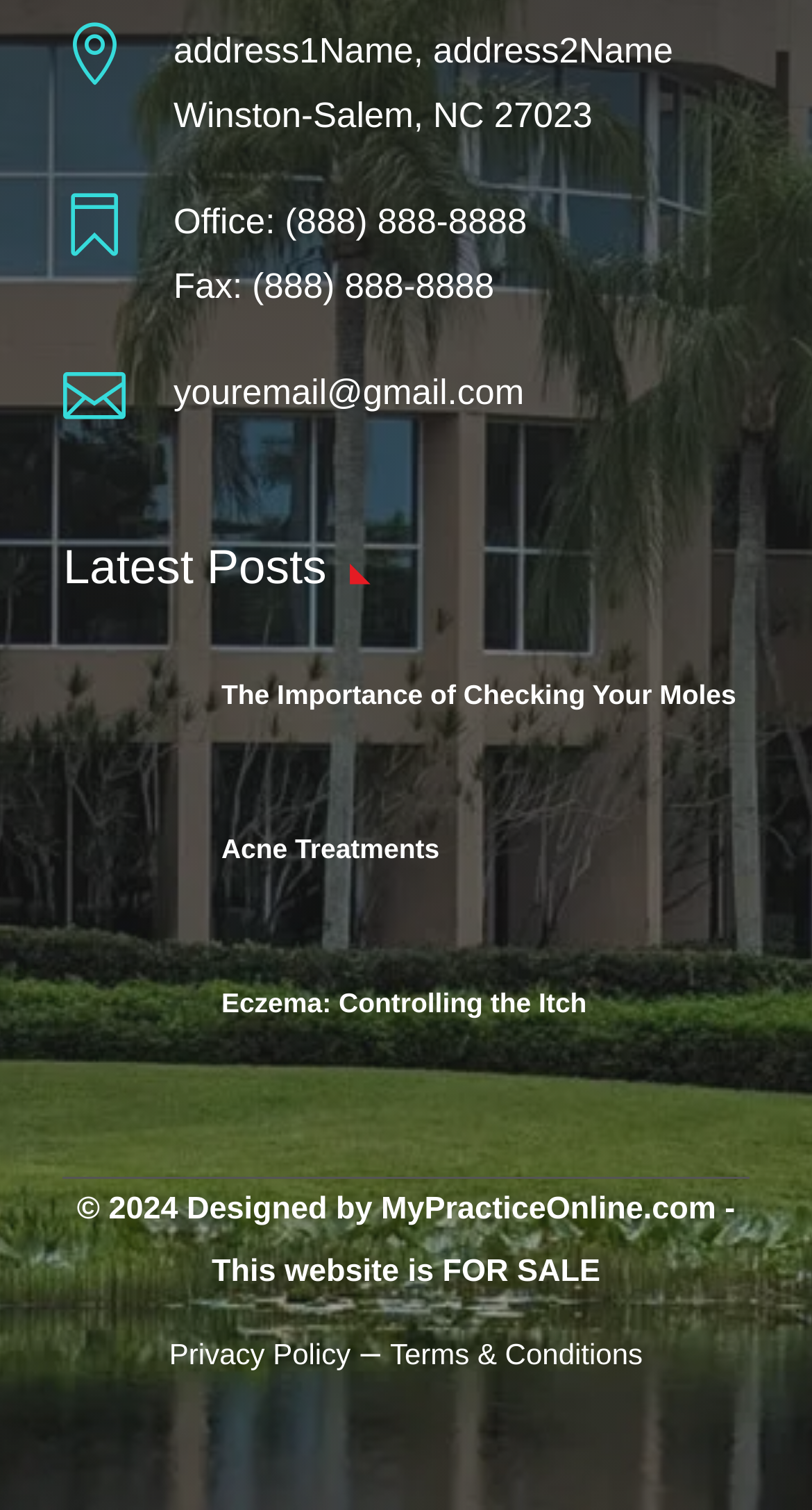What is the copyright year of the website?
Please provide a full and detailed response to the question.

The copyright year of the website can be found at the bottom of the webpage, where it is written as '© 2024 Designed by MyPracticeOnline.com - This website is FOR SALE'.